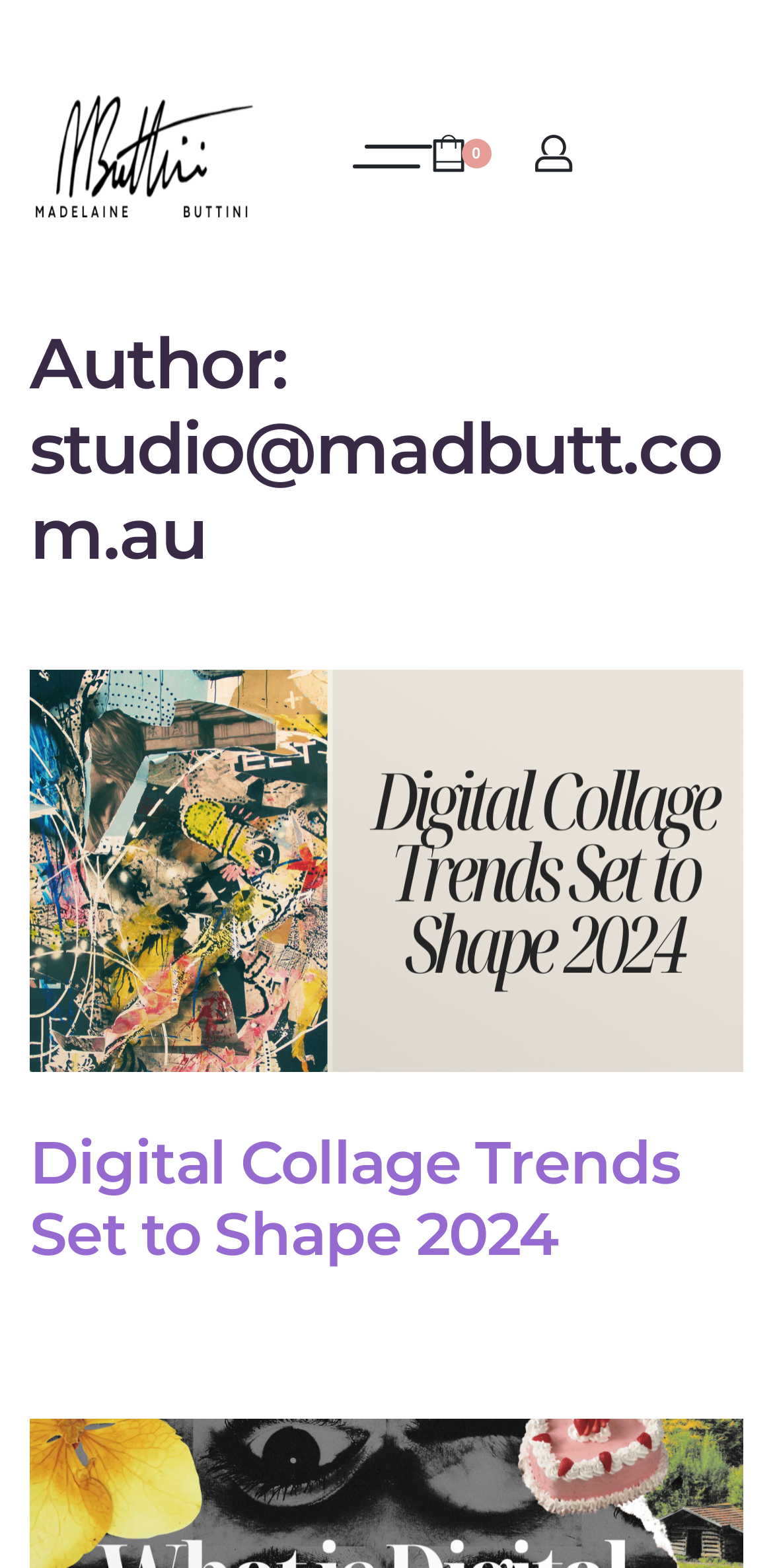What is the author of the webpage?
Using the image as a reference, give a one-word or short phrase answer.

studio@madbutt.com.au